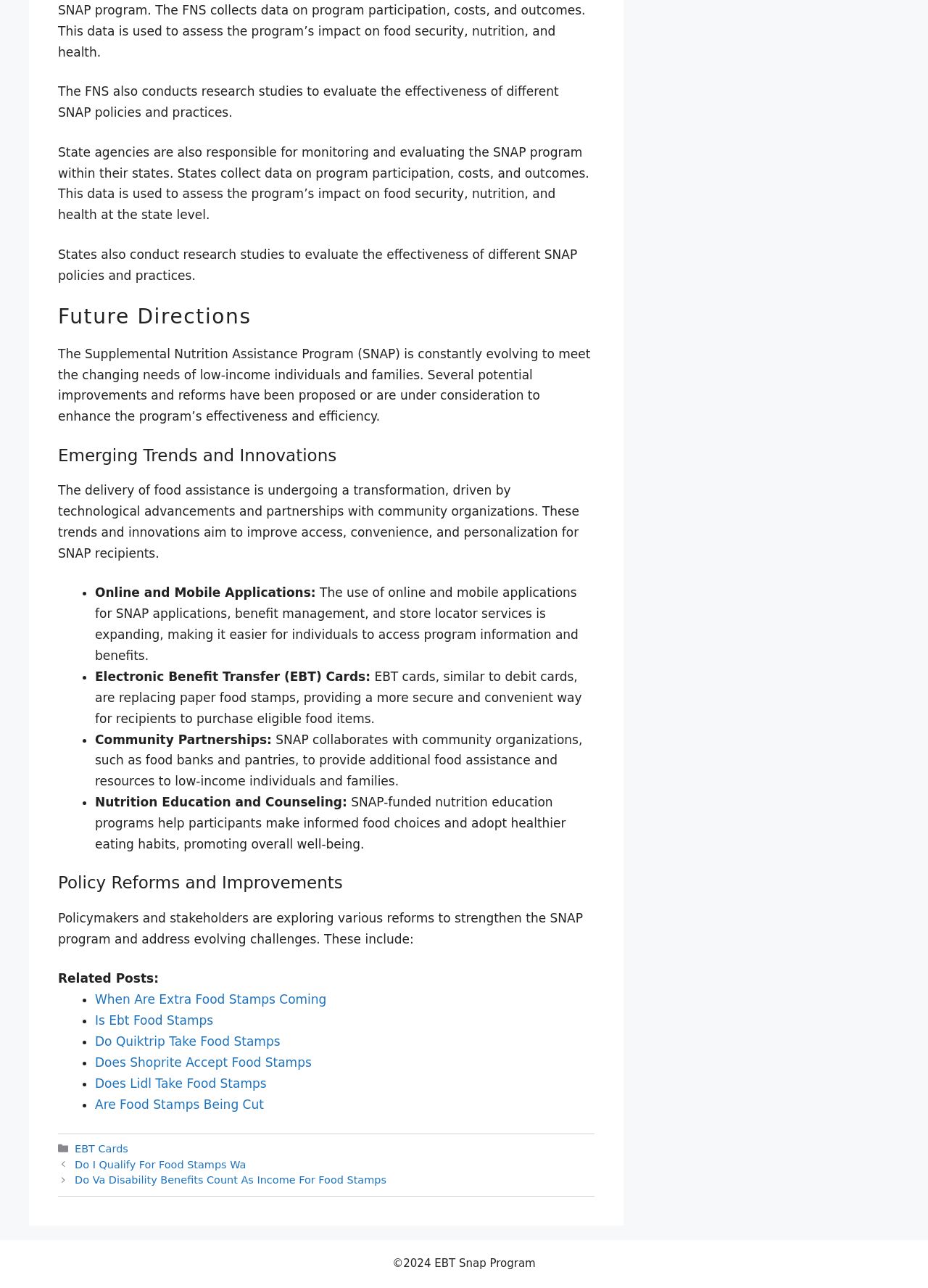Locate the bounding box coordinates of the element's region that should be clicked to carry out the following instruction: "Click on 'Posts'". The coordinates need to be four float numbers between 0 and 1, i.e., [left, top, right, bottom].

[0.062, 0.898, 0.641, 0.923]